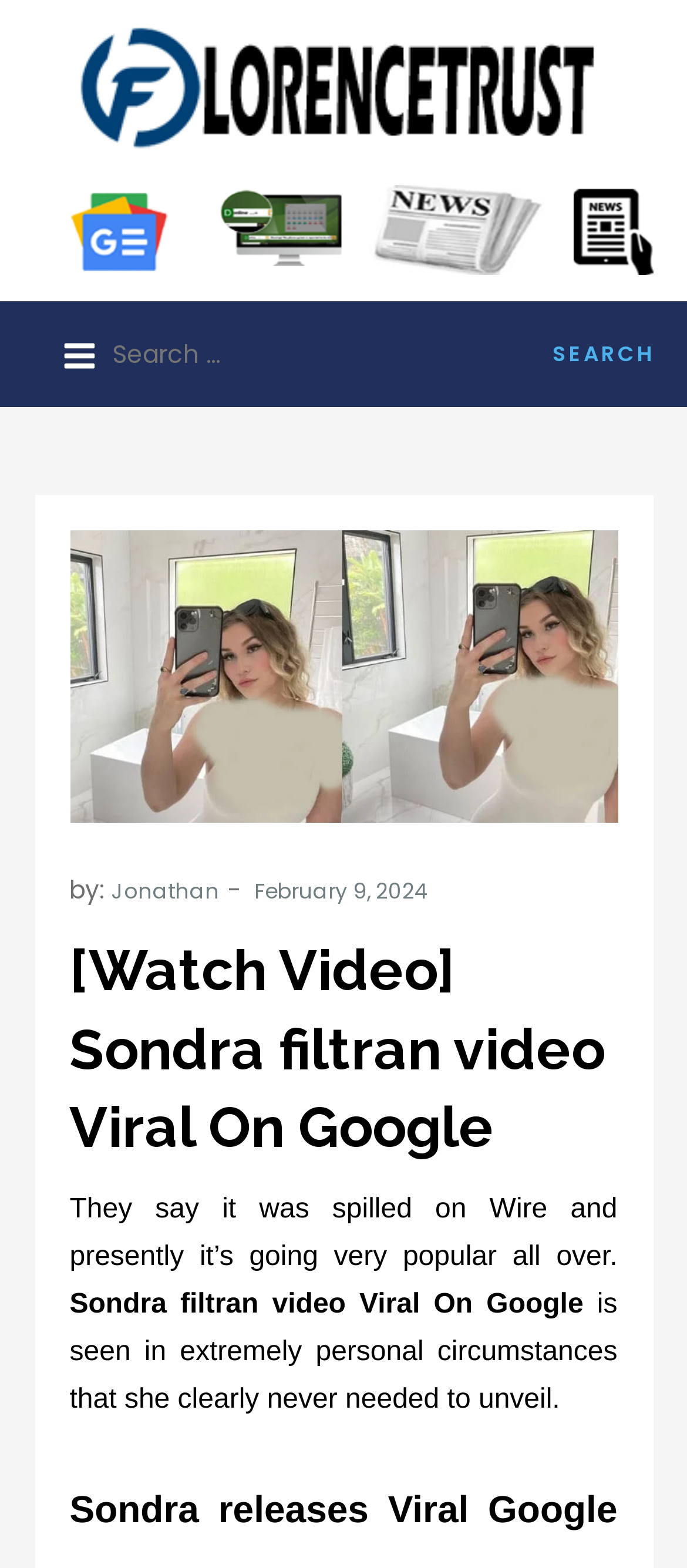Look at the image and write a detailed answer to the question: 
What is the topic of the latest article?

I found the topic of the latest article by looking at the heading '[Watch Video] Sondra filtran video Viral On Google', which suggests that the article is about Sondra filtran video.